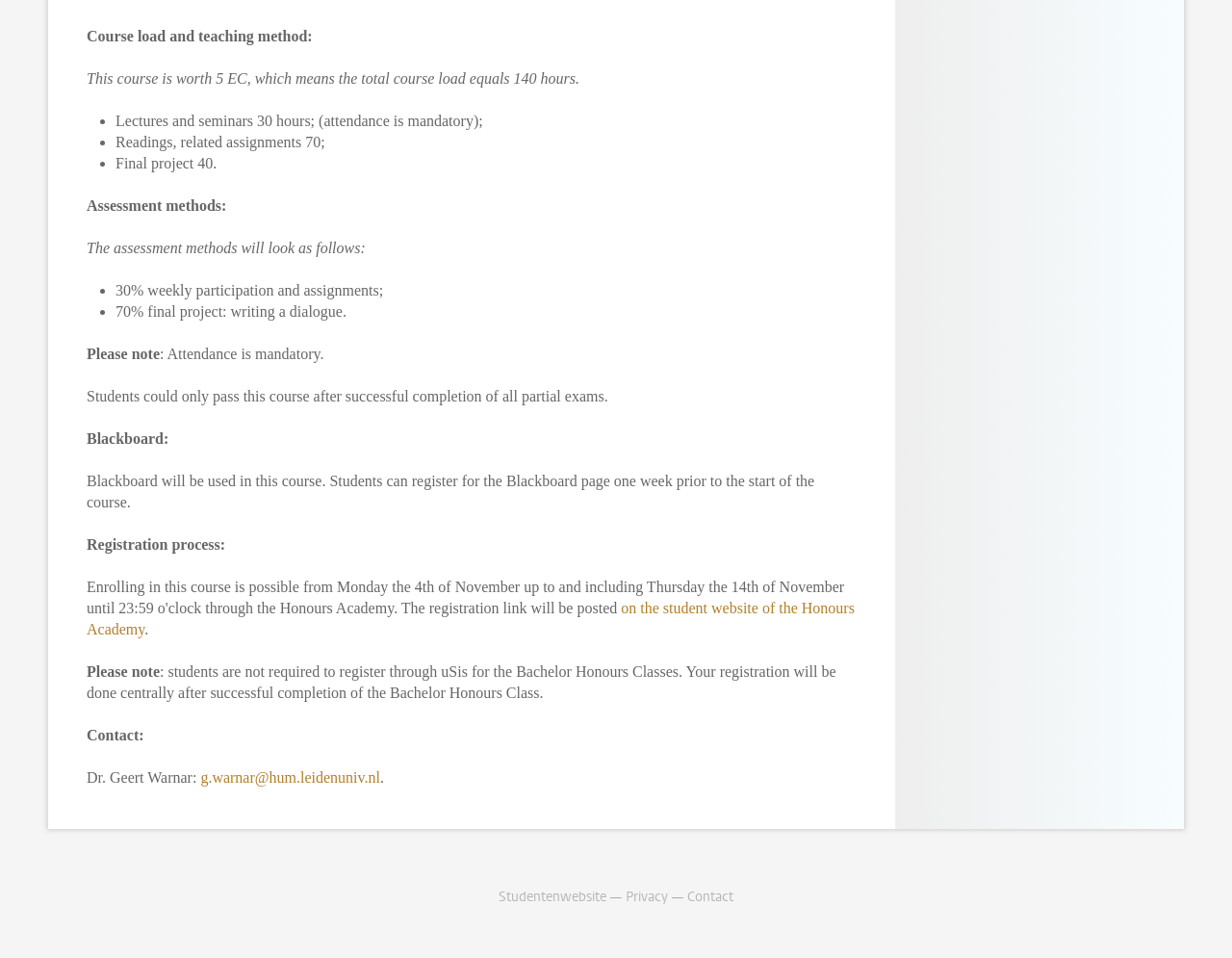Bounding box coordinates are to be given in the format (top-left x, top-left y, bottom-right x, bottom-right y). All values must be floating point numbers between 0 and 1. Provide the bounding box coordinate for the UI element described as: parent_node: Comment name="url"

None